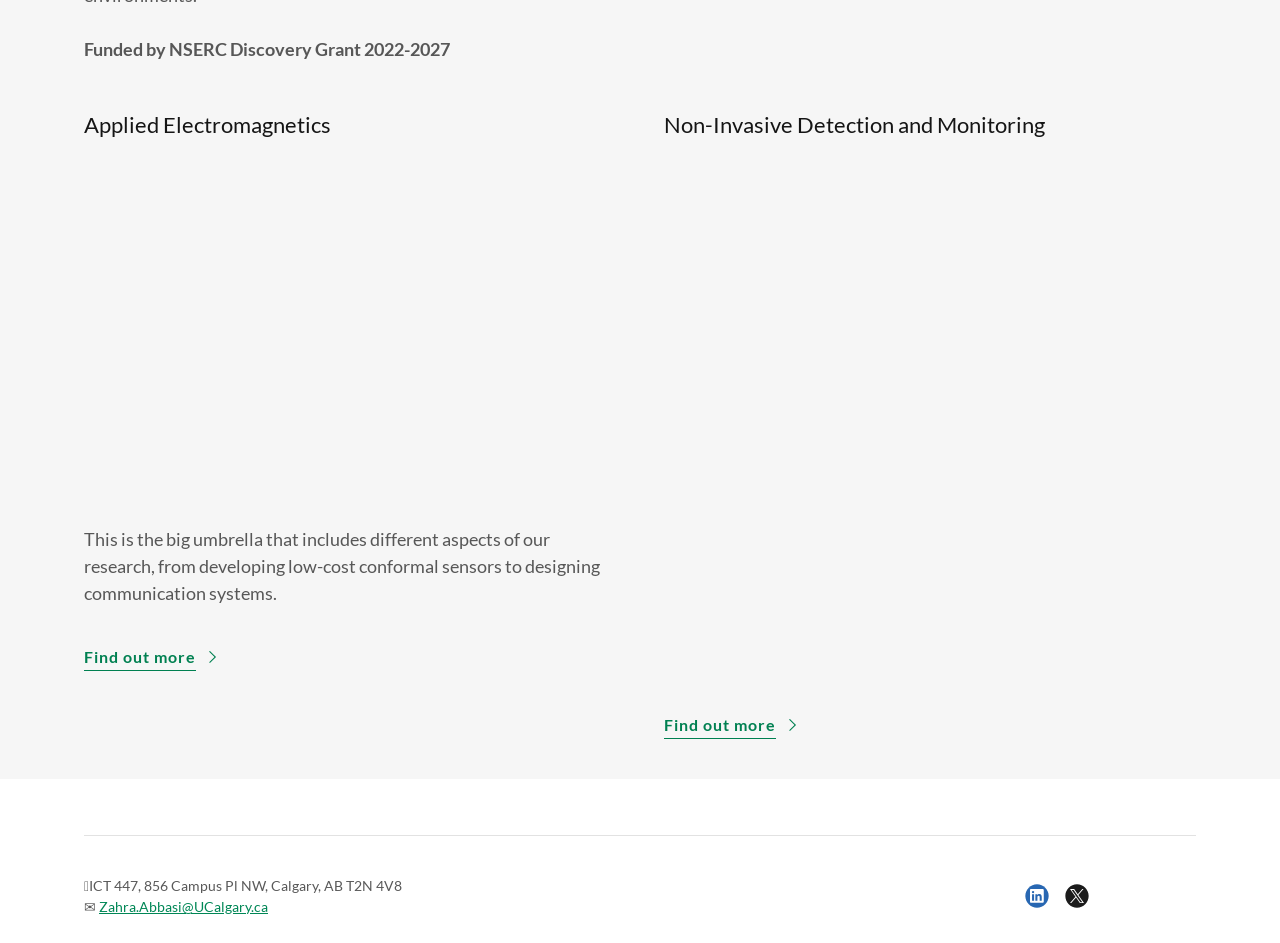Identify the bounding box for the element characterized by the following description: "aria-label="Twitter Social Link"".

[0.826, 0.929, 0.857, 0.971]